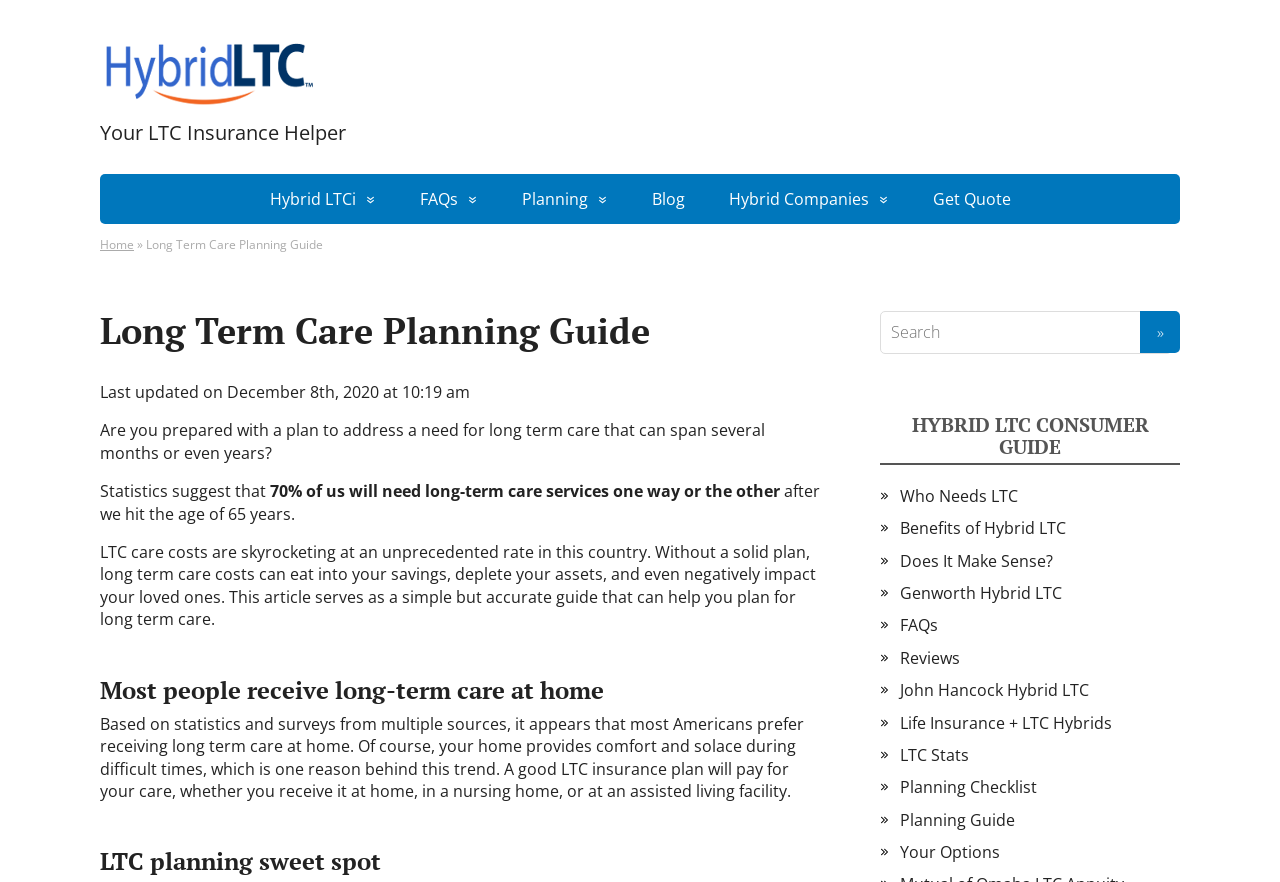Please find the bounding box coordinates of the element that you should click to achieve the following instruction: "Click on Hybrid LTC Logo". The coordinates should be presented as four float numbers between 0 and 1: [left, top, right, bottom].

[0.078, 0.034, 0.922, 0.127]